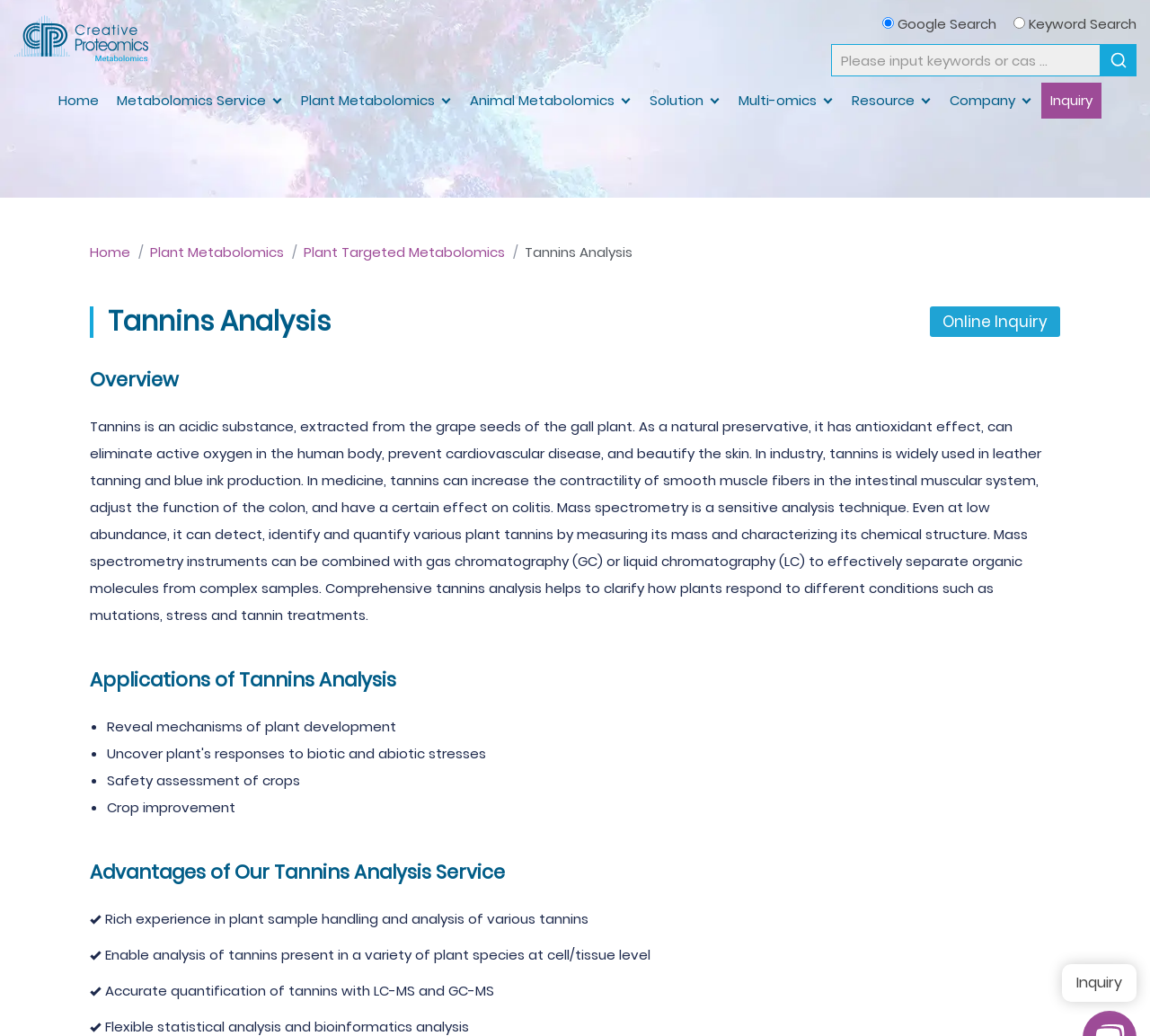What are the advantages of Creative Proteomics' tannins analysis service?
Refer to the image and give a detailed answer to the query.

The webpage highlights the advantages of their tannins analysis service, including rich experience in plant sample handling and analysis of various tannins, enabling analysis of tannins present in a variety of plant species at cell/tissue level, and accurate quantification of tannins with LC-MS and GC-MS.